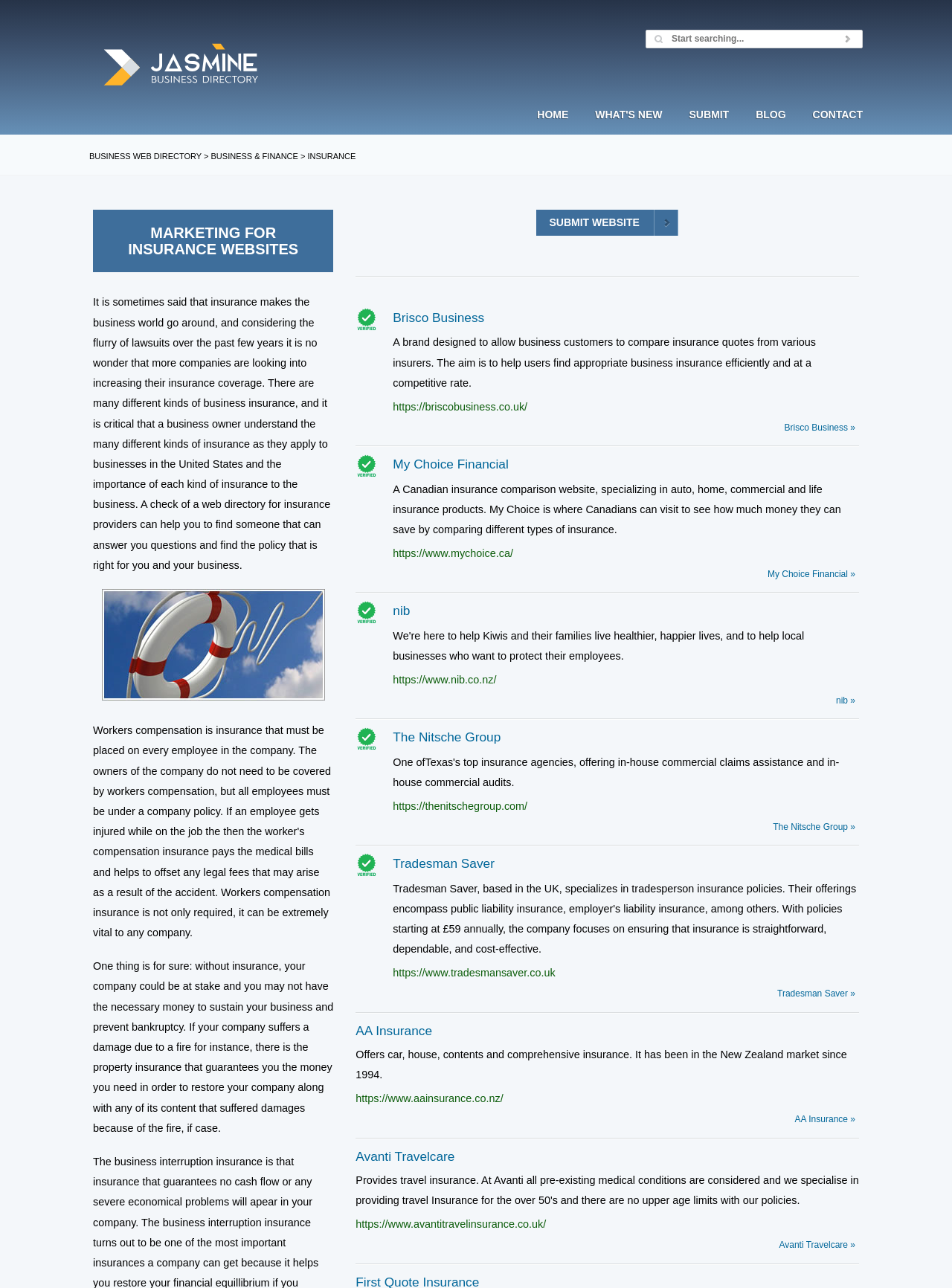What is the function of the 'Search' button?
Please provide a full and detailed response to the question.

The 'Search' button is likely used to initiate a search for insurance providers or plans based on user input in the adjacent textbox, which has a placeholder text 'Start searching...'. This suggests that the button's function is to start the search process.